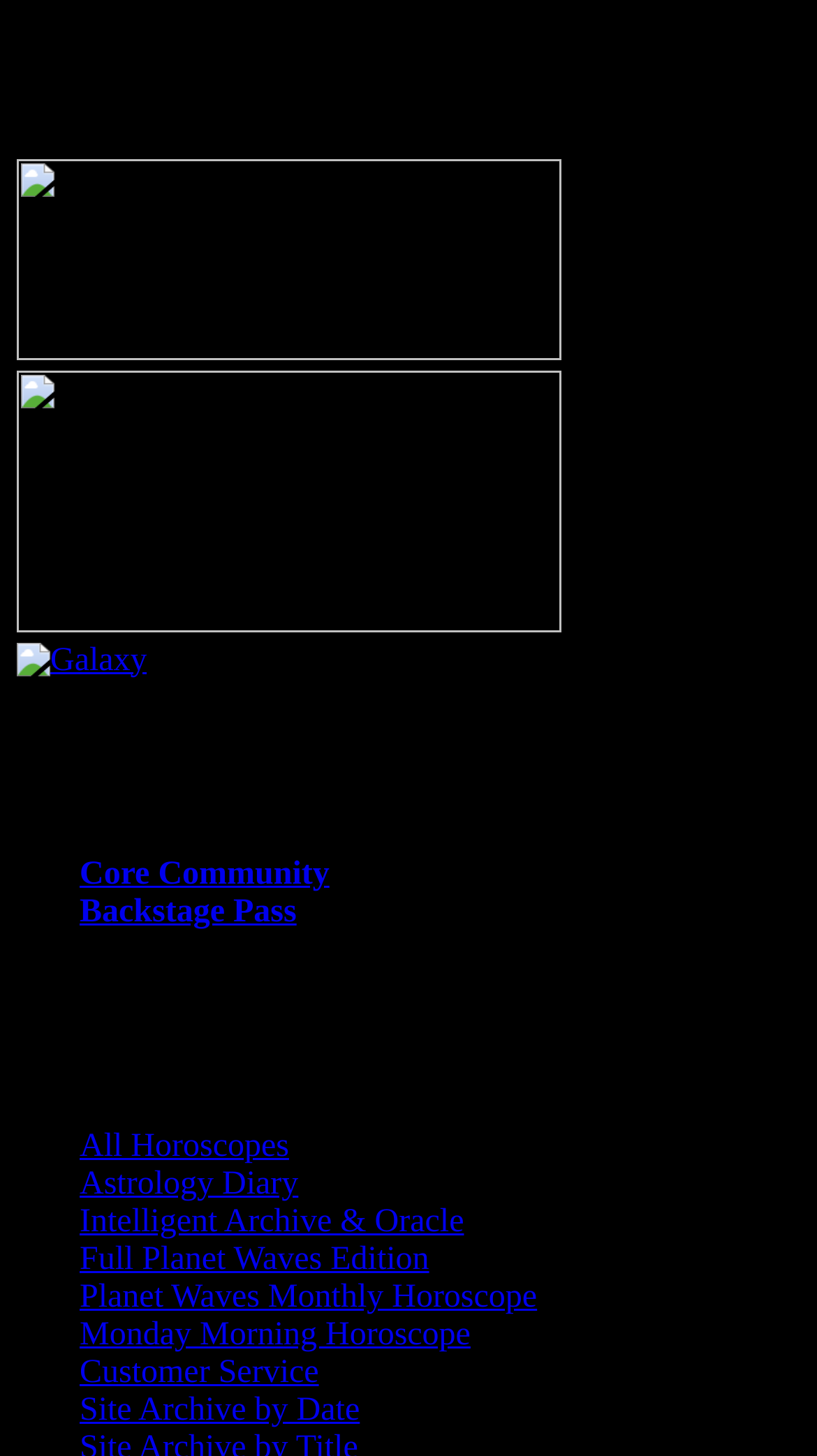Respond with a single word or phrase:
How many membership options are listed?

3